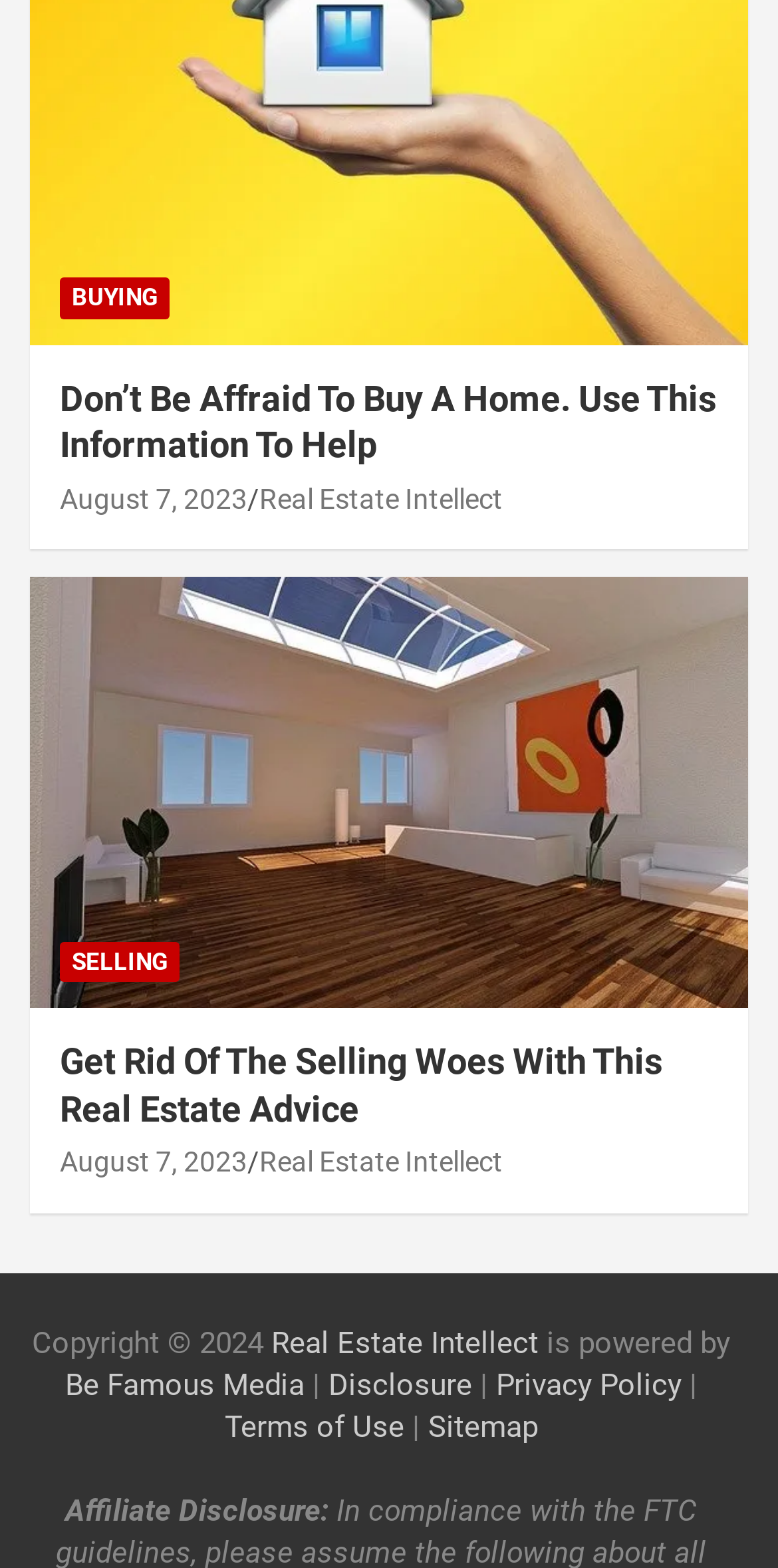Provide the bounding box coordinates of the HTML element this sentence describes: "Buying". The bounding box coordinates consist of four float numbers between 0 and 1, i.e., [left, top, right, bottom].

[0.077, 0.177, 0.218, 0.204]